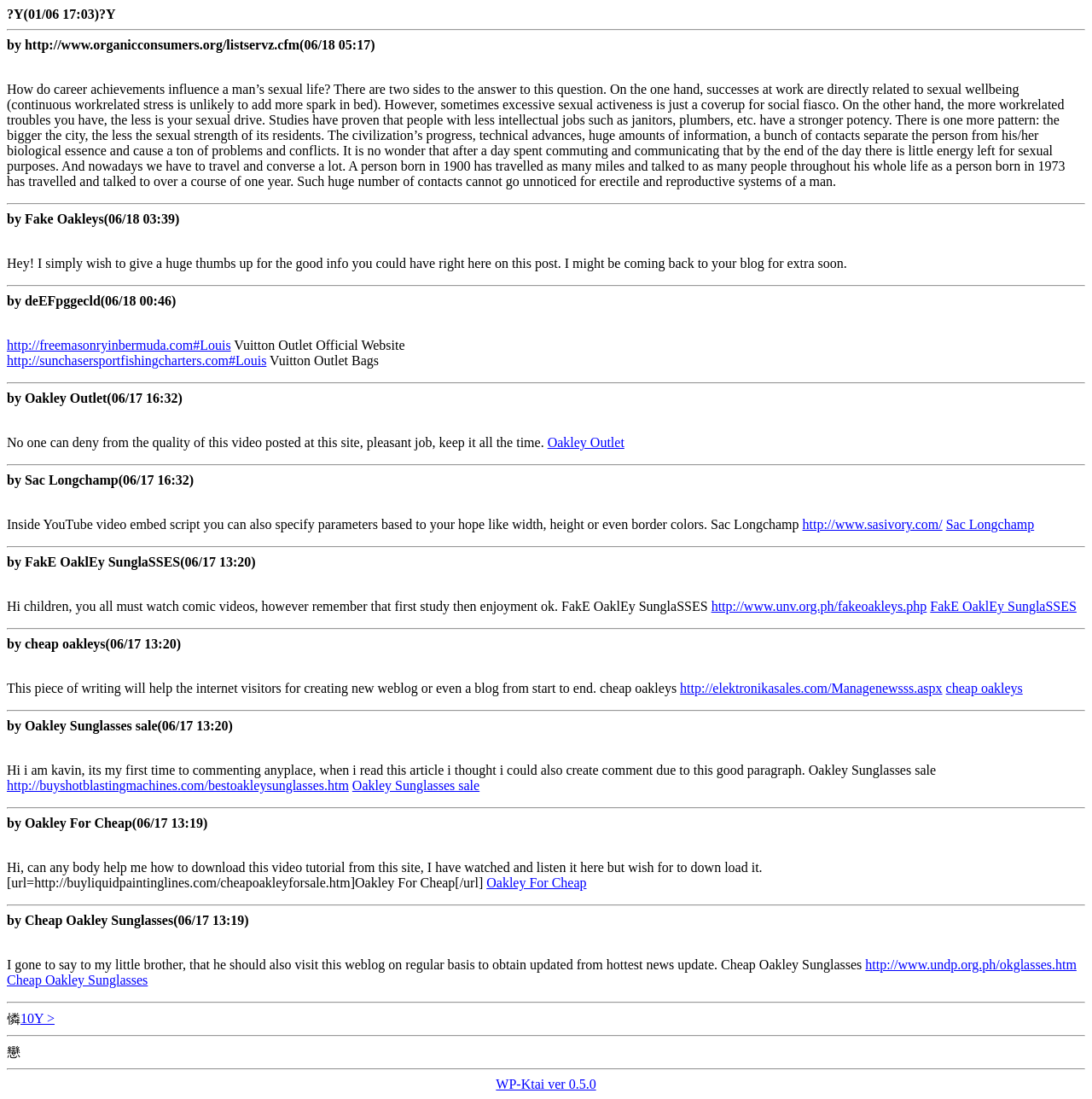Find the bounding box coordinates for the element that must be clicked to complete the instruction: "Read the comment by Fake Oakleys". The coordinates should be four float numbers between 0 and 1, indicated as [left, top, right, bottom].

[0.006, 0.193, 0.164, 0.206]